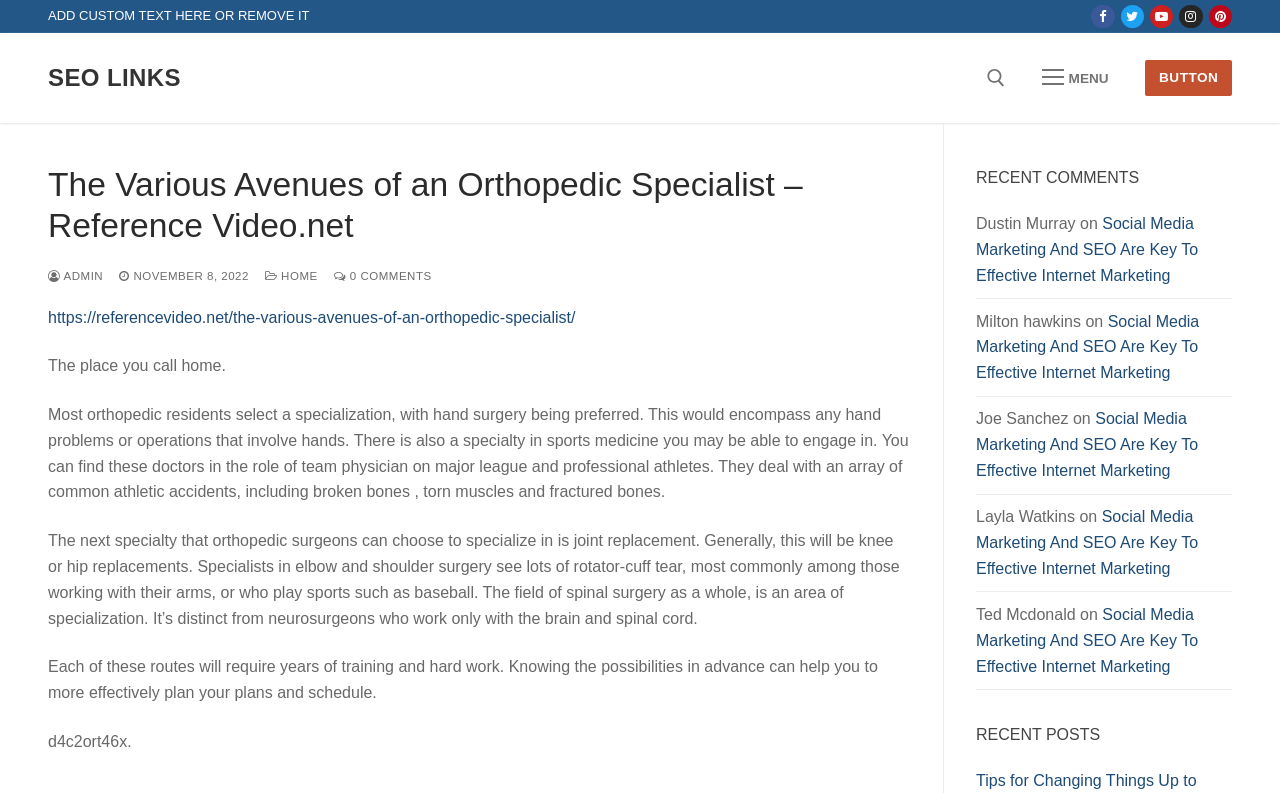What is the purpose of the search box?
Please provide a single word or phrase as the answer based on the screenshot.

To search the website